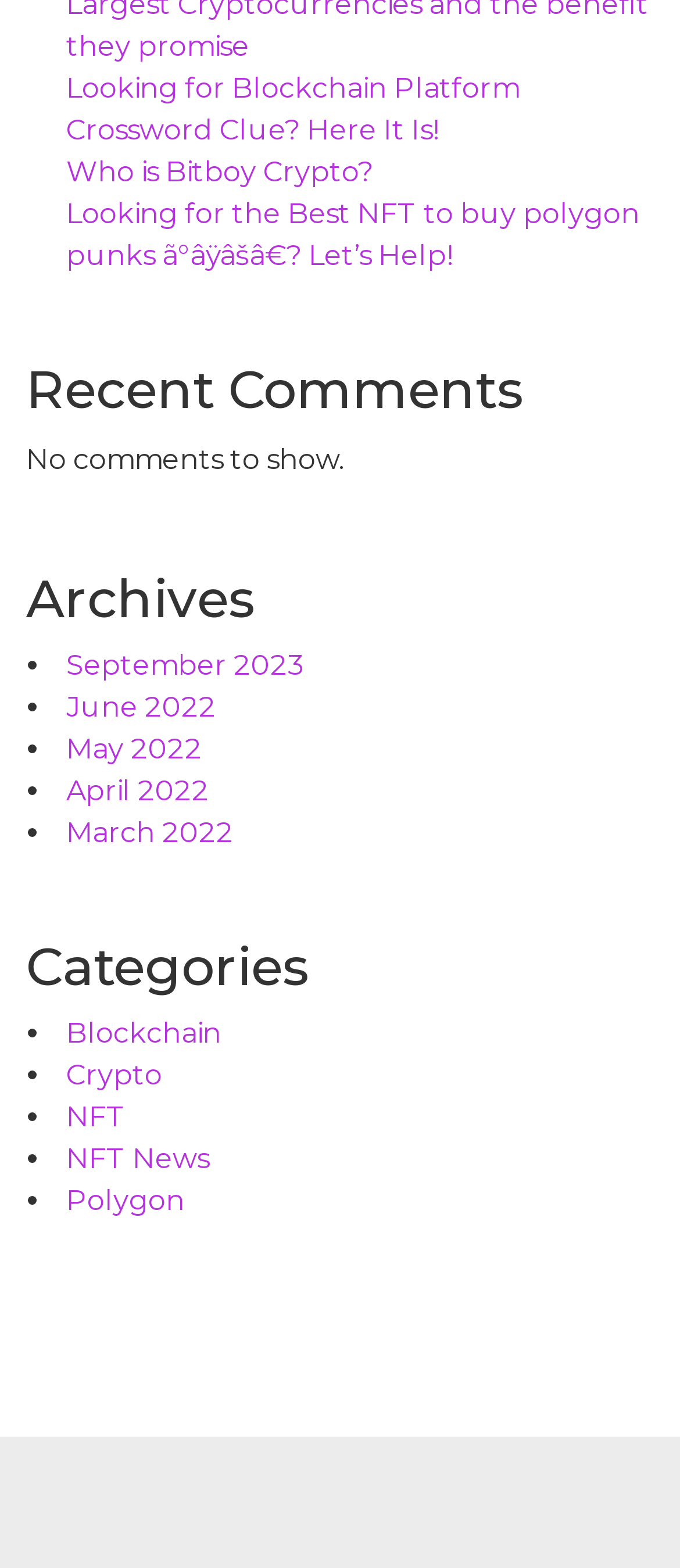From the webpage screenshot, predict the bounding box coordinates (top-left x, top-left y, bottom-right x, bottom-right y) for the UI element described here: Who is Bitboy Crypto?

[0.097, 0.099, 0.549, 0.12]